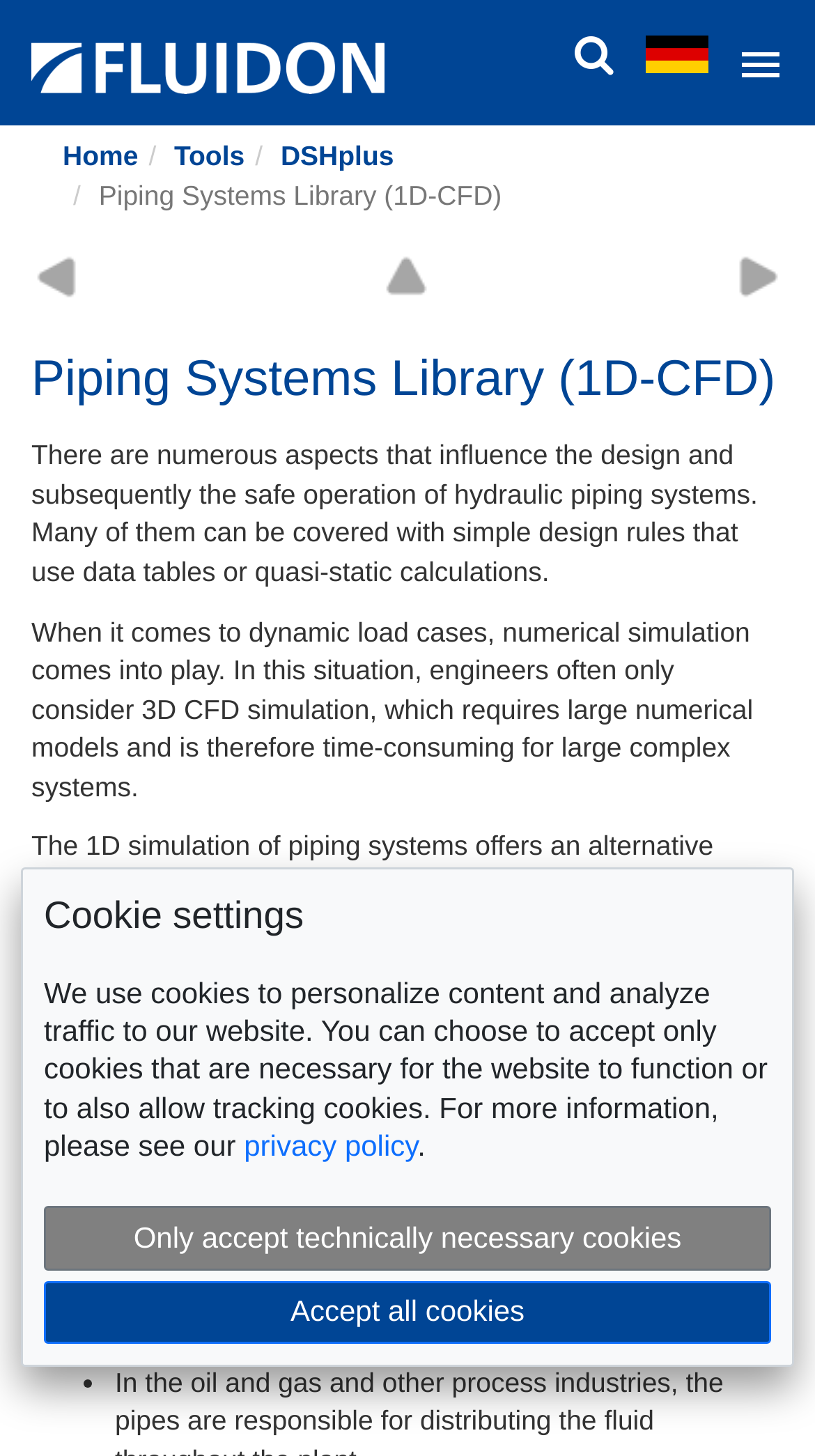Pinpoint the bounding box coordinates of the clickable area necessary to execute the following instruction: "Learn more about DSHplus". The coordinates should be given as four float numbers between 0 and 1, namely [left, top, right, bottom].

[0.344, 0.096, 0.483, 0.118]